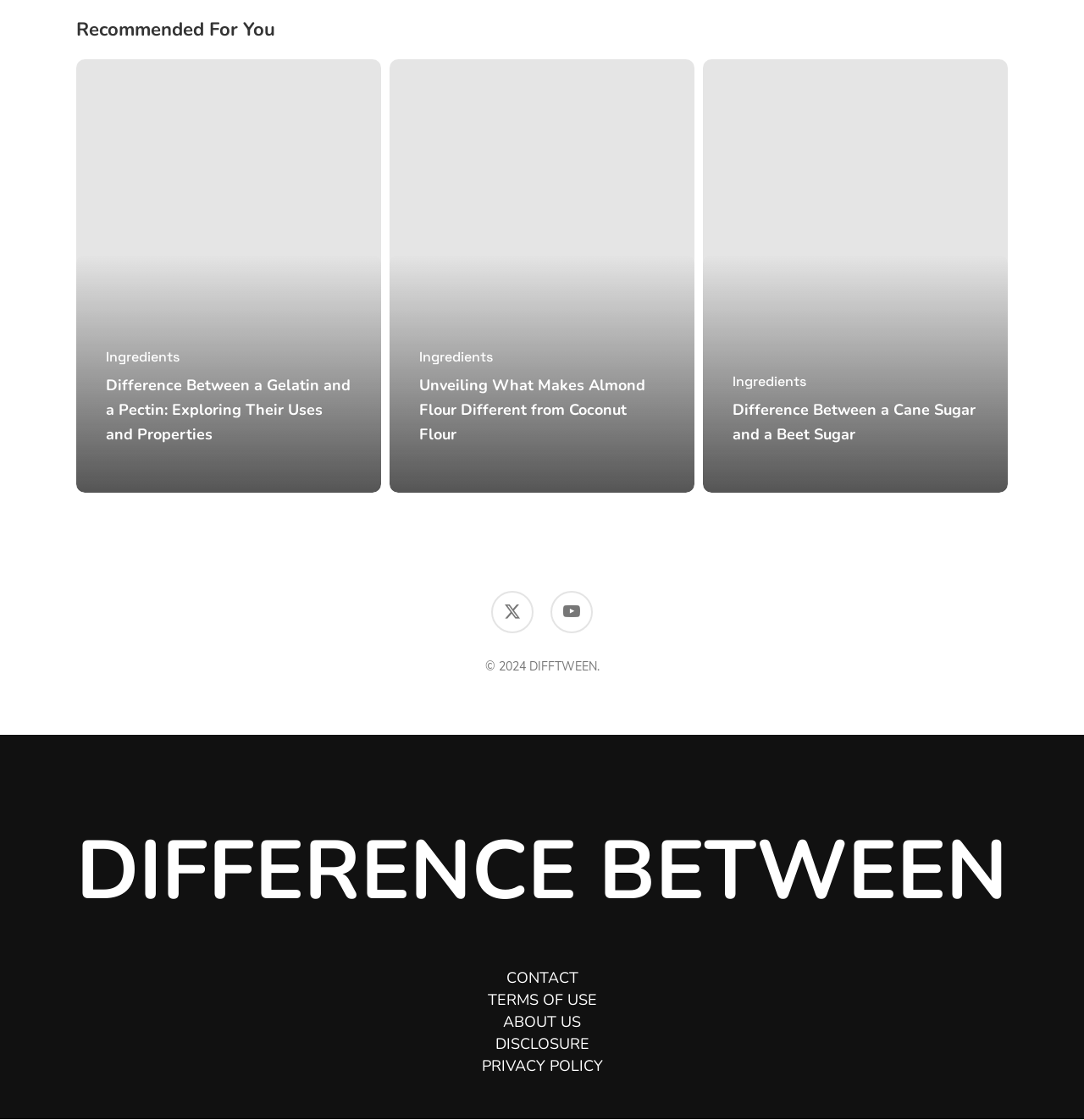What is the purpose of the 'CONTACT' button?
Please ensure your answer to the question is detailed and covers all necessary aspects.

The 'CONTACT' button is likely intended to allow users to get in touch with the website's administrators or owners, possibly to provide feedback, ask questions, or request information. Its placement at the bottom of the webpage, along with other buttons like 'TERMS OF USE' and 'PRIVACY POLICY', suggests that it is a functional element rather than a decorative one.